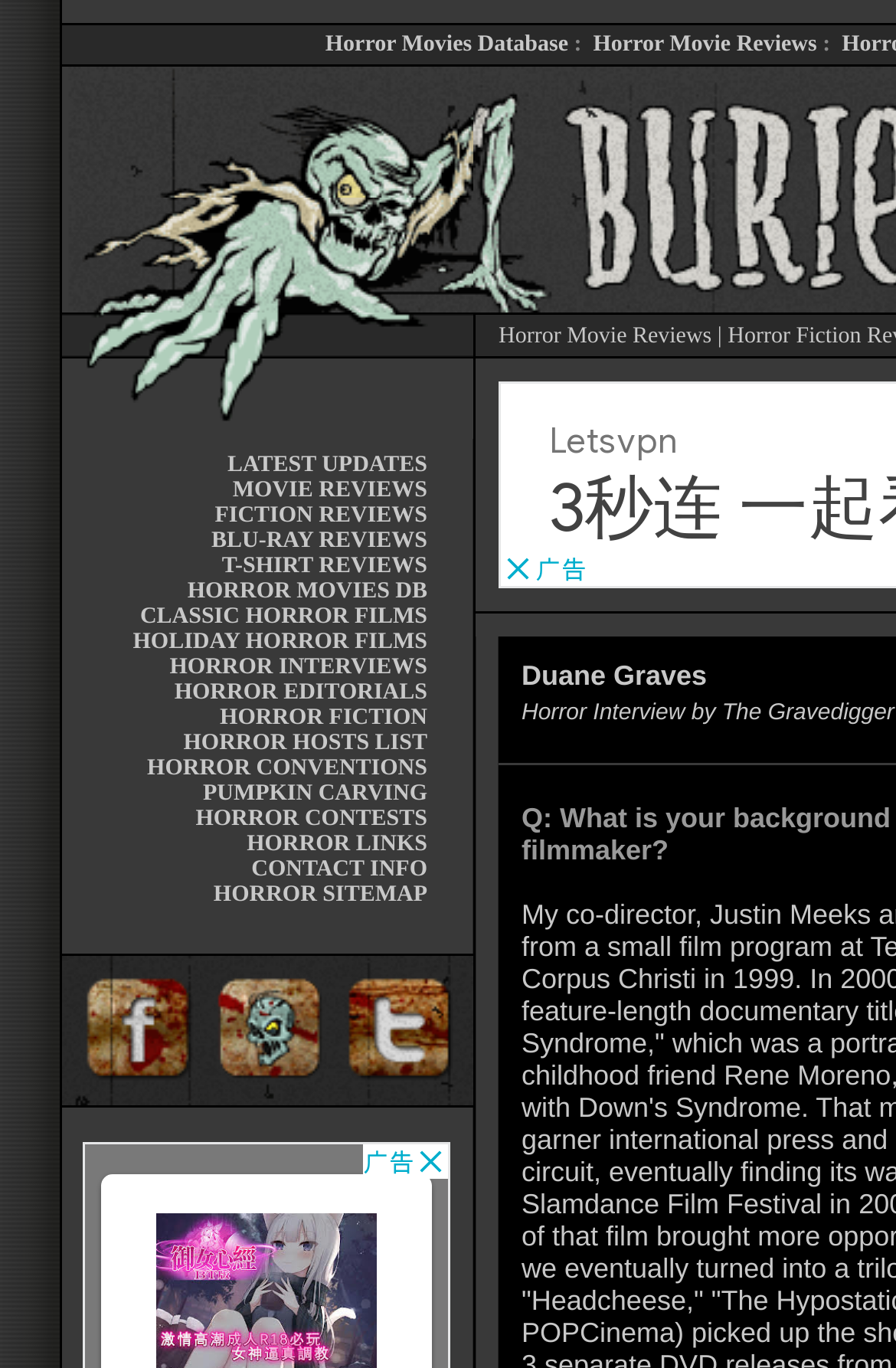Please locate the UI element described by "title="Dig Buried.com On Facebook"" and provide its bounding box coordinates.

[0.069, 0.795, 0.223, 0.813]